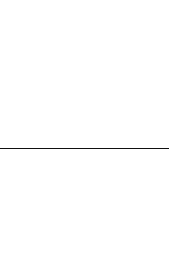Compose a detailed narrative for the image.

The image features the cover art for "The Last Command," the third book in Timothy Zahn's acclaimed Thrawn Trilogy. Released in 2016, this updated edition showcases new artwork that reflects the iconic character of Grand Admiral Thrawn, a central figure in the Star Wars universe. As part of the reimagined trilogy, this cover represents a significant aesthetic shift, aiming to attract both new readers and long-time fans. The trilogy has gained renewed interest, particularly with Thrawn's inclusion in various Star Wars media, including animated series. This cover not only highlights the legacy of Zahn’s storytelling but also serves as a visual celebration of a beloved character.